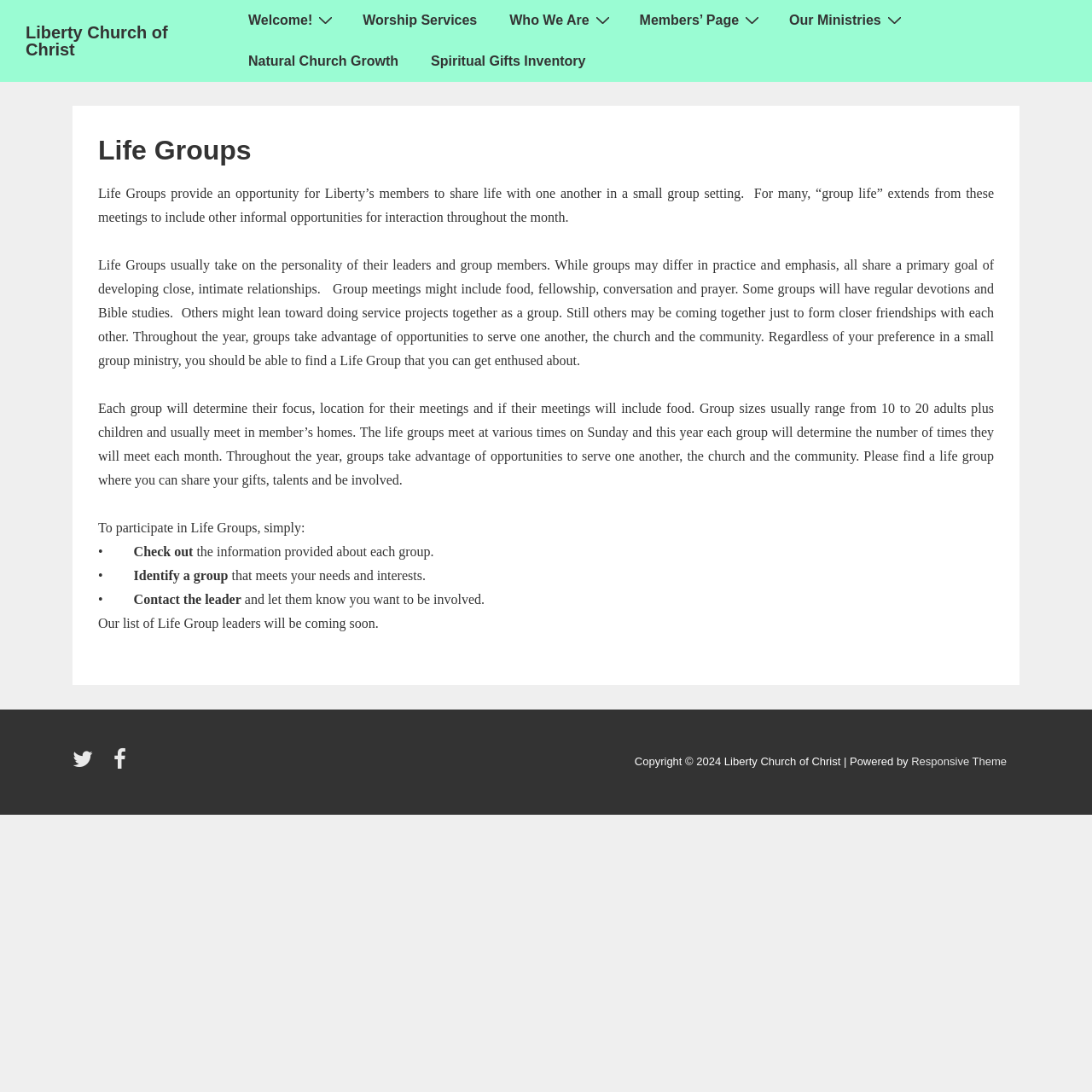Please specify the bounding box coordinates of the element that should be clicked to execute the given instruction: 'Click on the 'Who We Are' link'. Ensure the coordinates are four float numbers between 0 and 1, expressed as [left, top, right, bottom].

[0.453, 0.0, 0.57, 0.038]